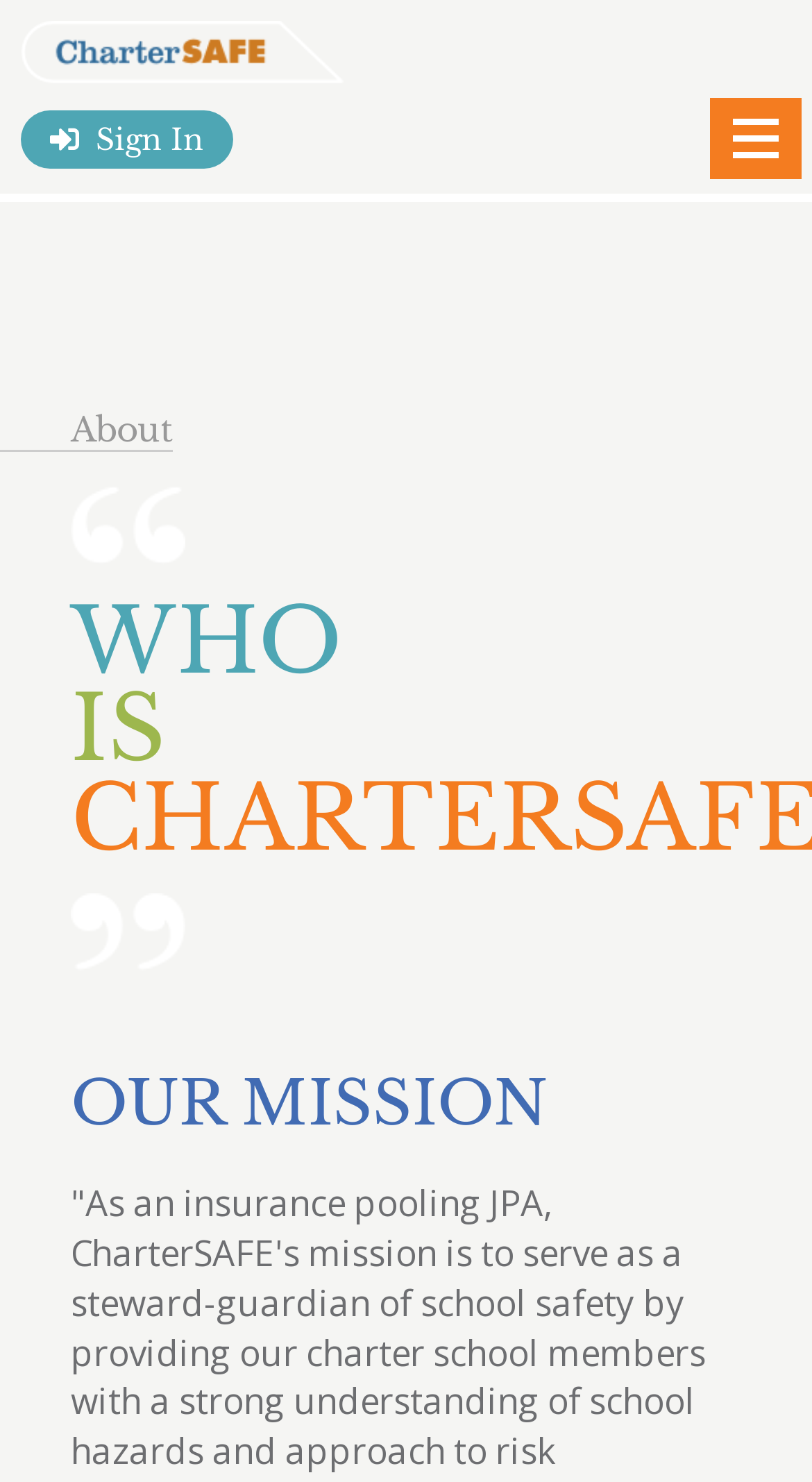What is the significance of 'WHO' and 'IS' on the webpage?
Refer to the image and provide a one-word or short phrase answer.

Unknown